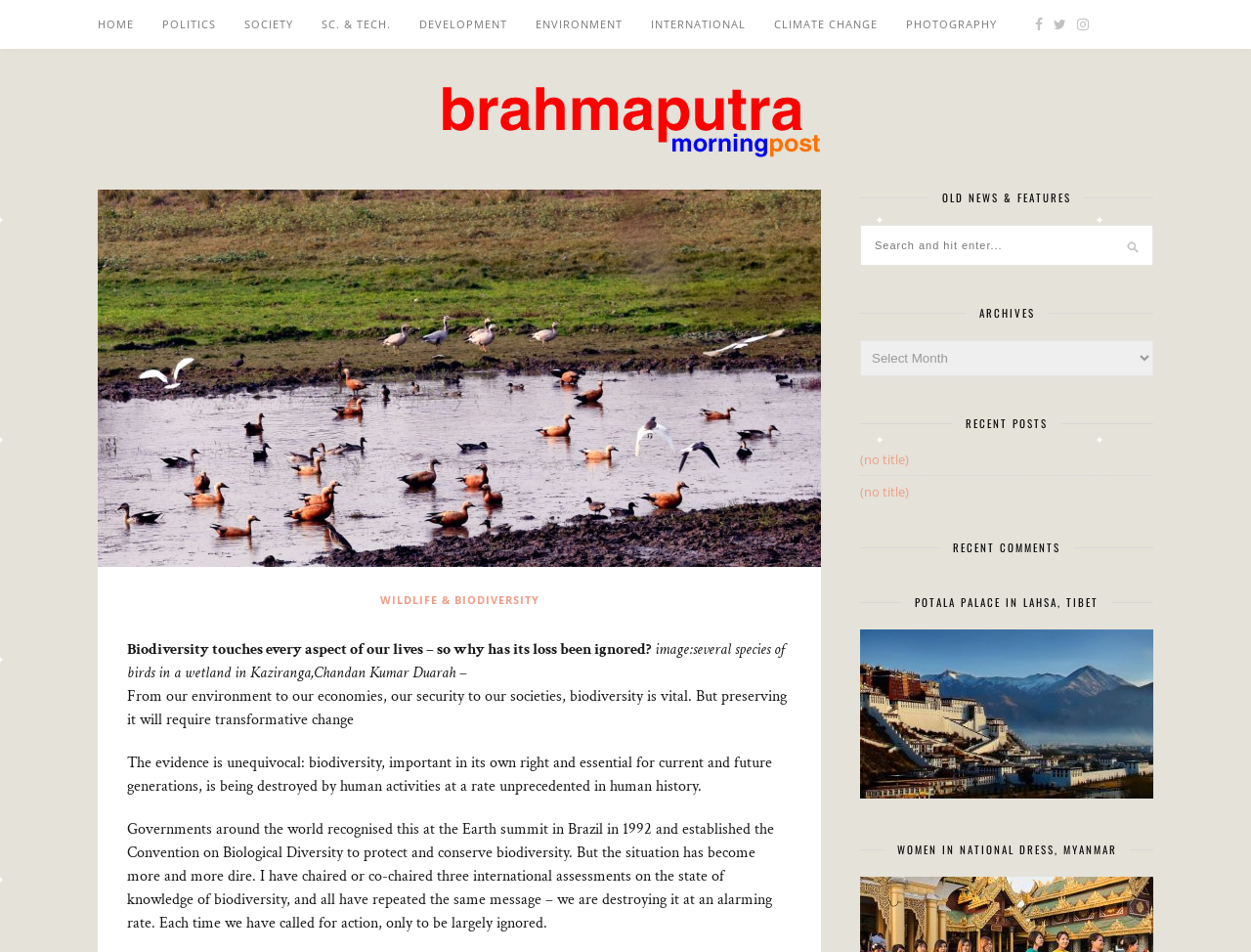Summarize the contents and layout of the webpage in detail.

The webpage is a news website called "The Brahmapura Morning Times". At the top, there is a navigation menu with 9 links: "HOME", "POLITICS", "SOCIETY", "SC. & TECH.", "DEVELOPMENT", "ENVIRONMENT", "INTERNATIONAL", "CLIMATE CHANGE", and "PHOTOGRAPHY". These links are aligned horizontally and take up the entire width of the page.

Below the navigation menu, there is a large heading that reads "The Brahmapura Morning Times". This heading is accompanied by an image with the same title. 

On the left side of the page, there is a section with a heading "WILDLIFE & BIODIVERSITY". This section contains three paragraphs of text discussing the importance of biodiversity and its loss. The text is accompanied by an image of several species of birds in a wetland in Kaziranga.

On the right side of the page, there are several sections. The first section has a heading "OLD NEWS & FEATURES" and contains a search bar. Below this section, there is a heading "ARCHIVES" followed by a combobox. The next section has a heading "RECENT POSTS" and contains two links with no titles. Further down, there is a section with a heading "RECENT COMMENTS". The final two sections have headings "POTALA PALACE IN LAHSA, TIBET" and "WOMEN IN NATIONAL DRESS, MYANMAR", respectively.

At the top right corner of the page, there are three social media links represented by icons.